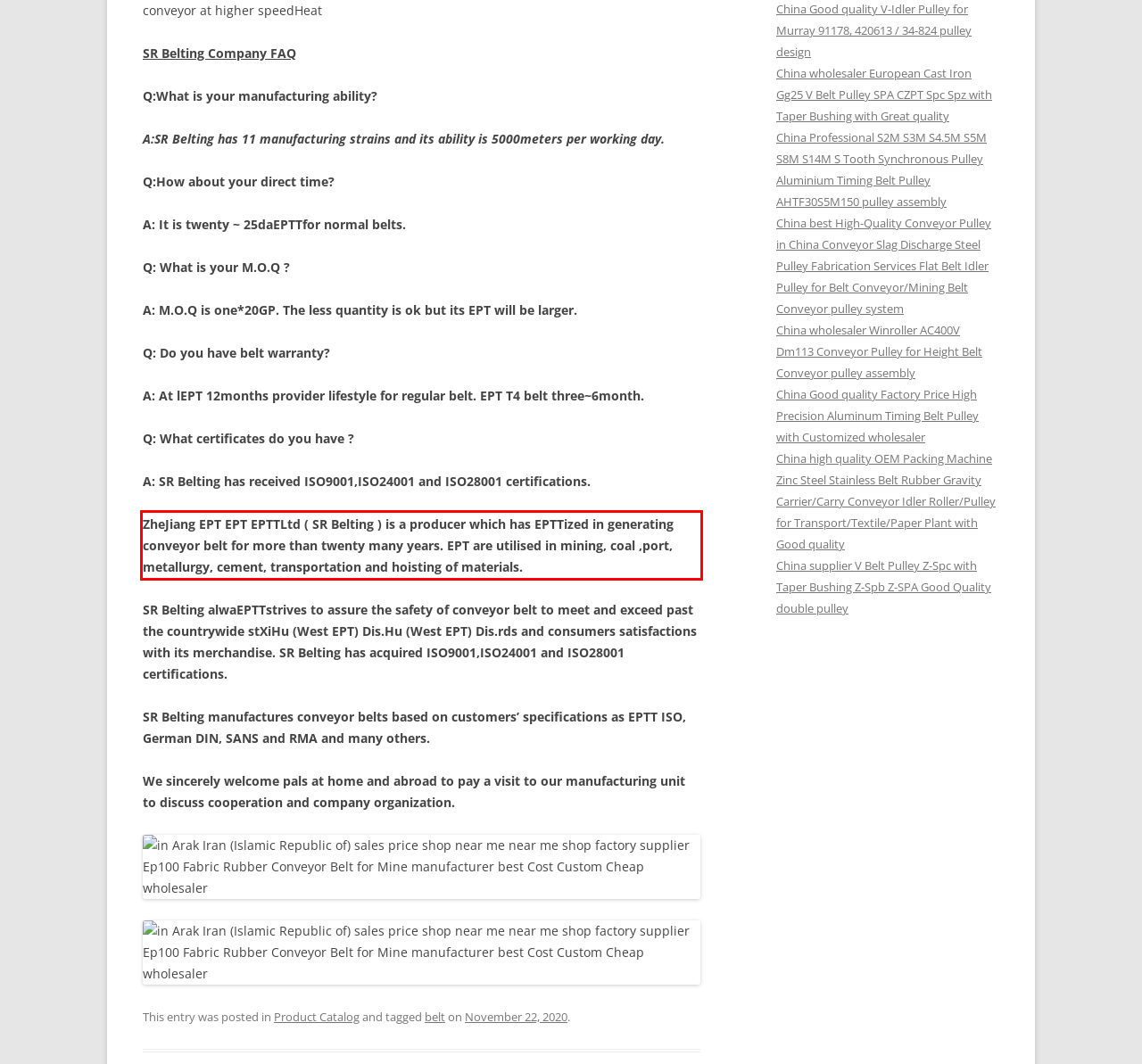Identify the text inside the red bounding box on the provided webpage screenshot by performing OCR.

ZheJiang EPT EPT EPTTLtd ( SR Belting ) is a producer which has EPTTized in generating conveyor belt for more than twenty many years. EPT are utilised in mining, coal ,port, metallurgy, cement, transportation and hoisting of materials.